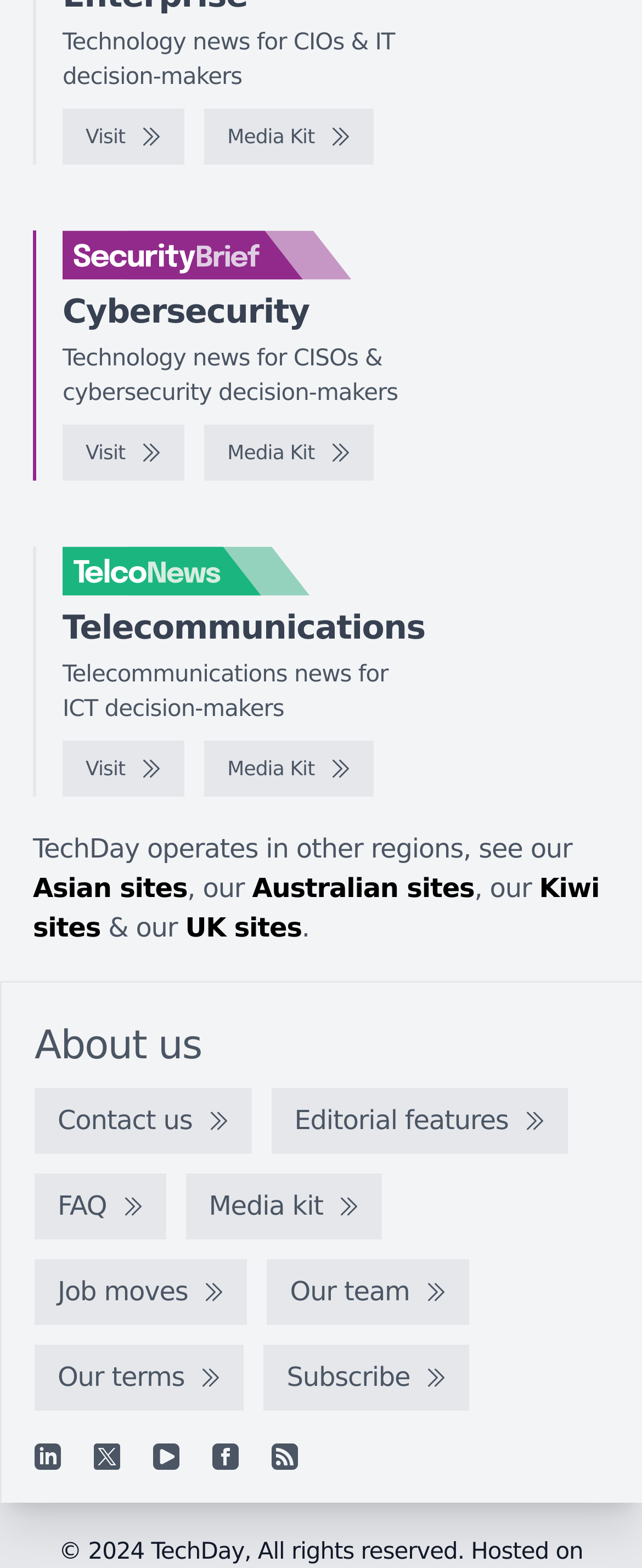Please find the bounding box coordinates of the element that must be clicked to perform the given instruction: "Explore the TelcoNews website". The coordinates should be four float numbers from 0 to 1, i.e., [left, top, right, bottom].

[0.097, 0.348, 0.636, 0.38]